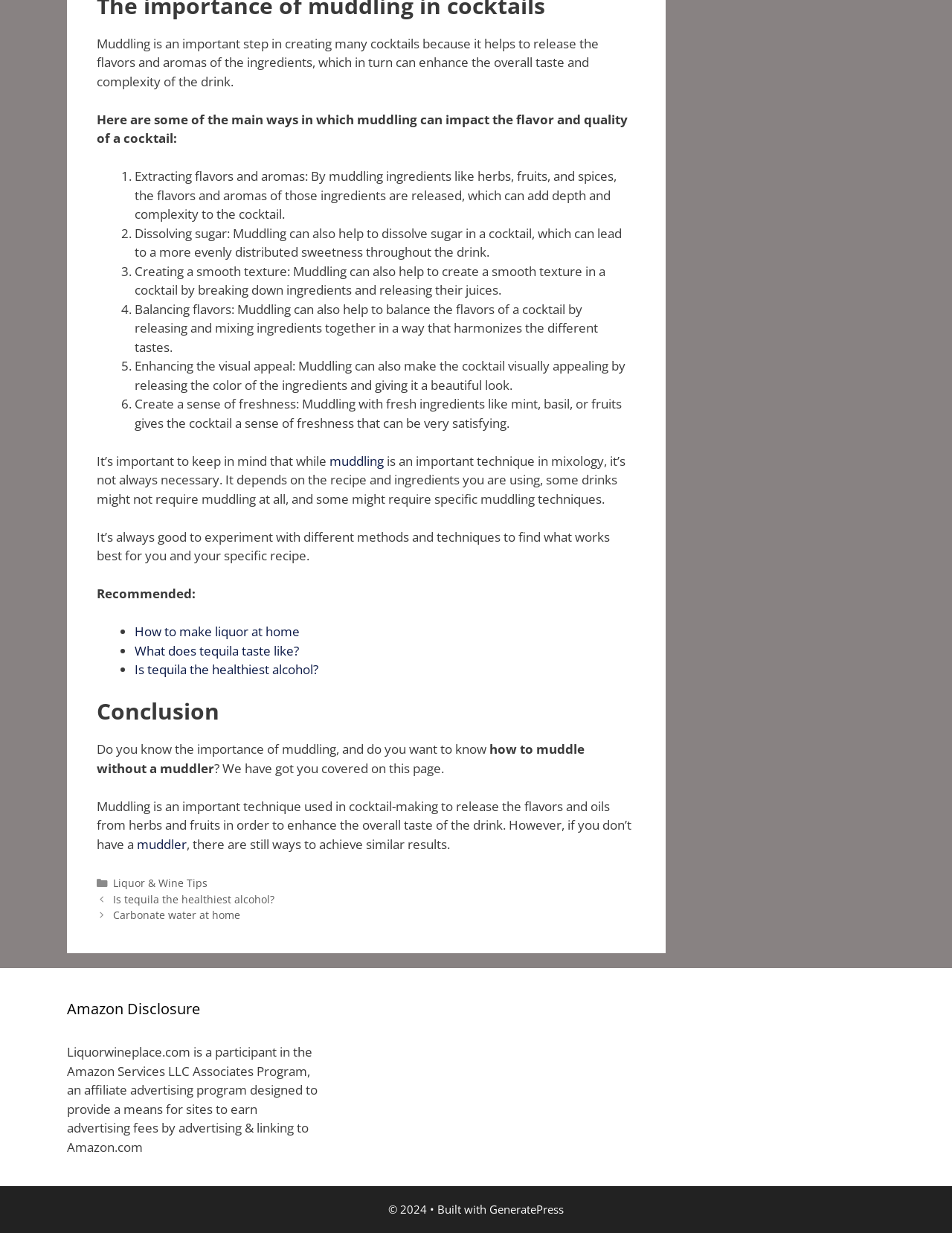Kindly determine the bounding box coordinates of the area that needs to be clicked to fulfill this instruction: "Click on 'How to make liquor at home'".

[0.141, 0.505, 0.315, 0.519]